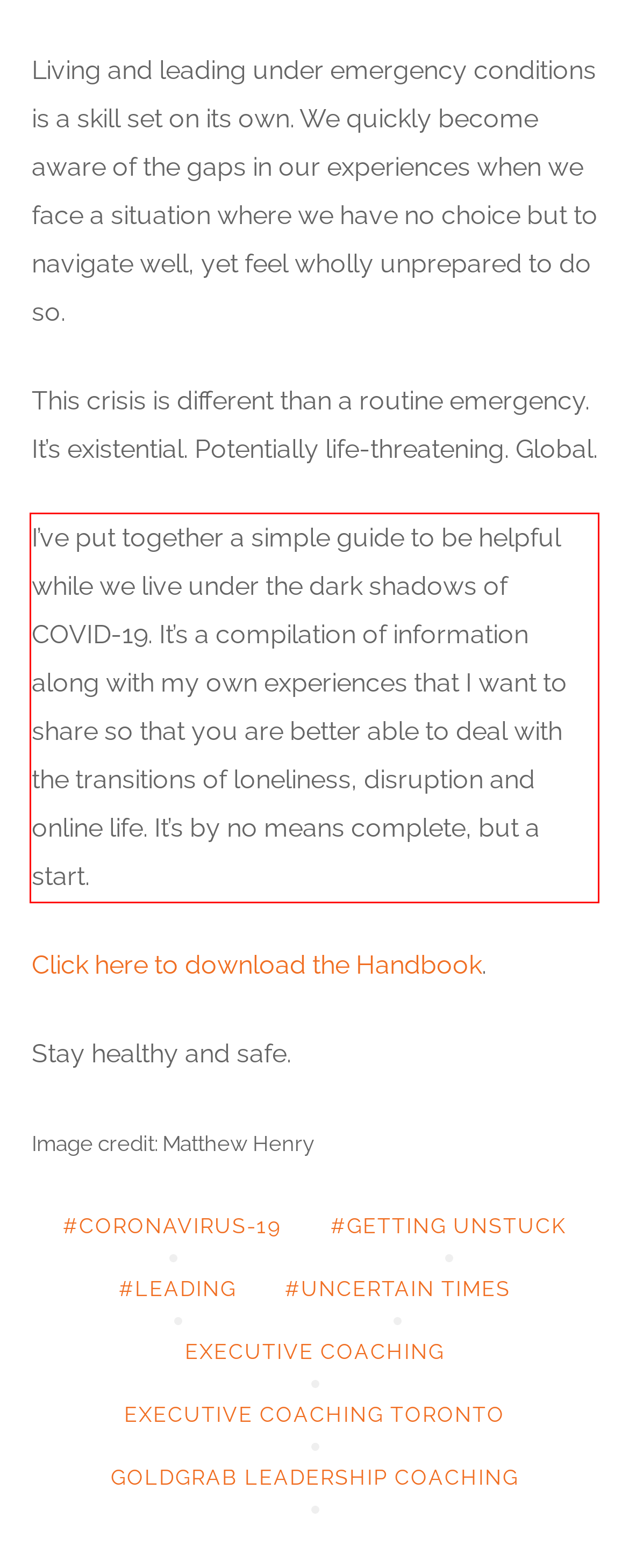Examine the webpage screenshot, find the red bounding box, and extract the text content within this marked area.

I’ve put together a simple guide to be helpful while we live under the dark shadows of COVID-19. It’s a compilation of information along with my own experiences that I want to share so that you are better able to deal with the transitions of loneliness, disruption and online life. It’s by no means complete, but a start.